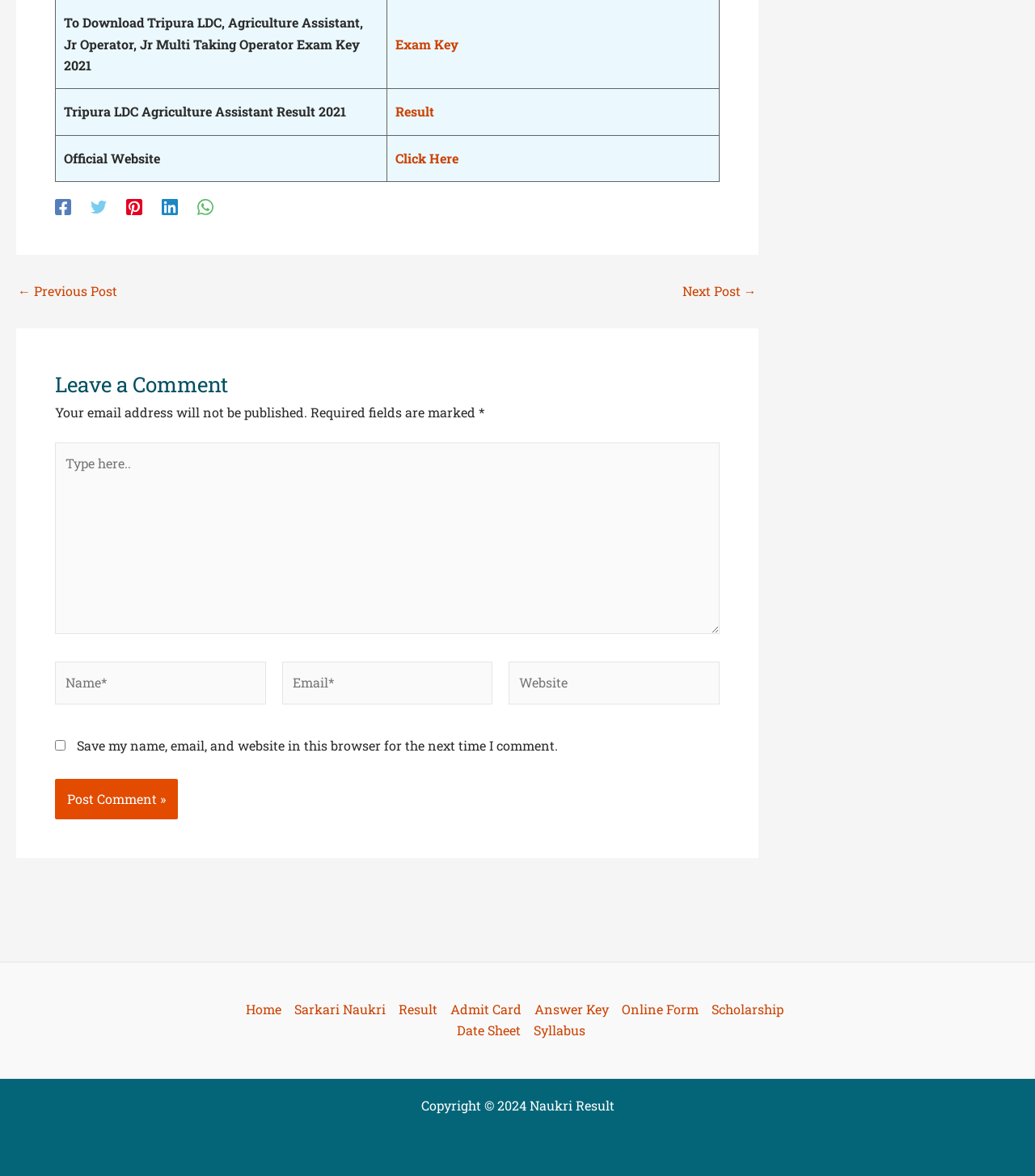Locate the bounding box coordinates of the clickable element to fulfill the following instruction: "Click on Click Here". Provide the coordinates as four float numbers between 0 and 1 in the format [left, top, right, bottom].

[0.382, 0.127, 0.443, 0.141]